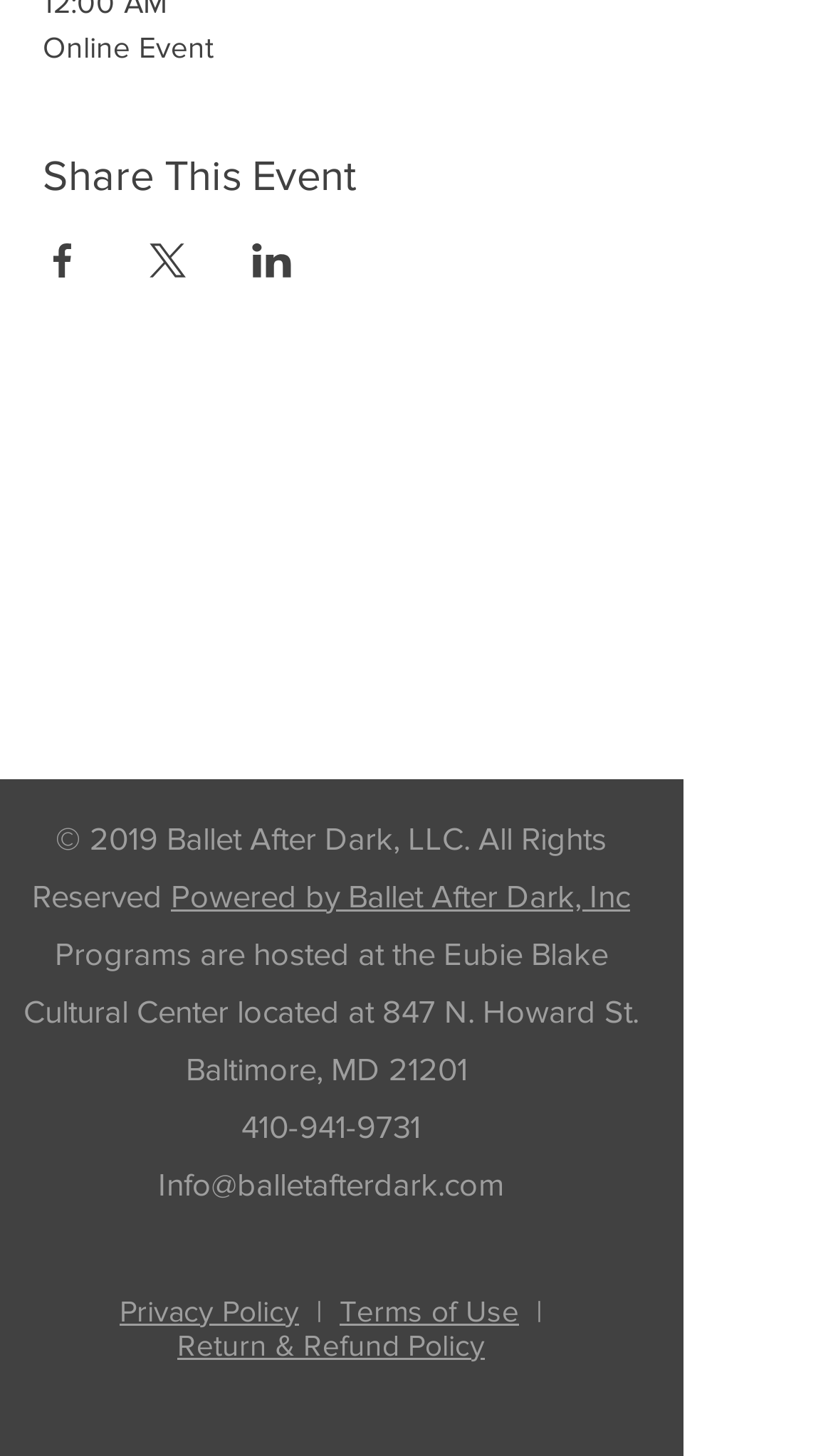Please determine the bounding box coordinates for the element with the description: "aria-label="Share event on Facebook"".

[0.051, 0.167, 0.1, 0.19]